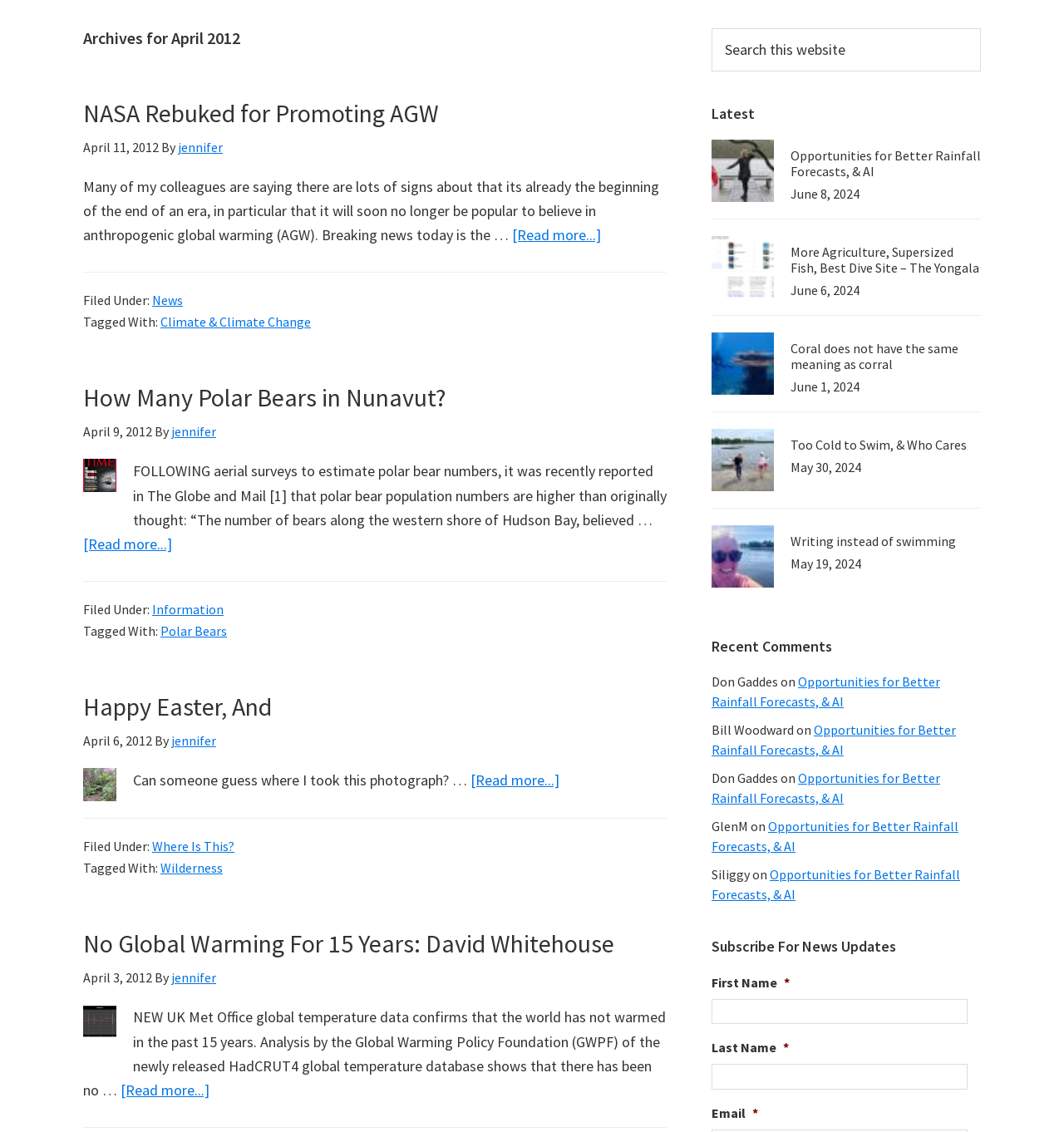Locate the bounding box coordinates for the element described below: "name="input_1"". The coordinates must be four float values between 0 and 1, formatted as [left, top, right, bottom].

[0.669, 0.883, 0.909, 0.905]